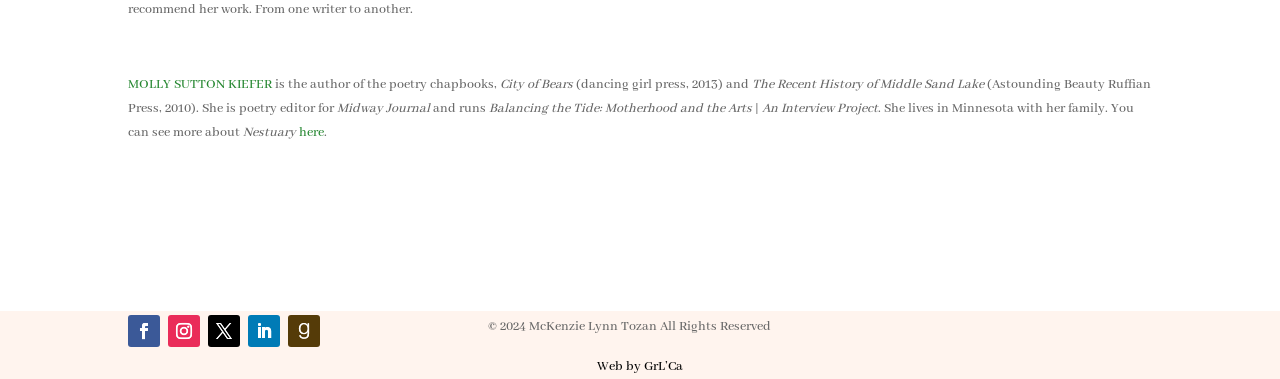Please identify the bounding box coordinates of the element that needs to be clicked to perform the following instruction: "learn more about Nestuary".

[0.19, 0.327, 0.231, 0.372]